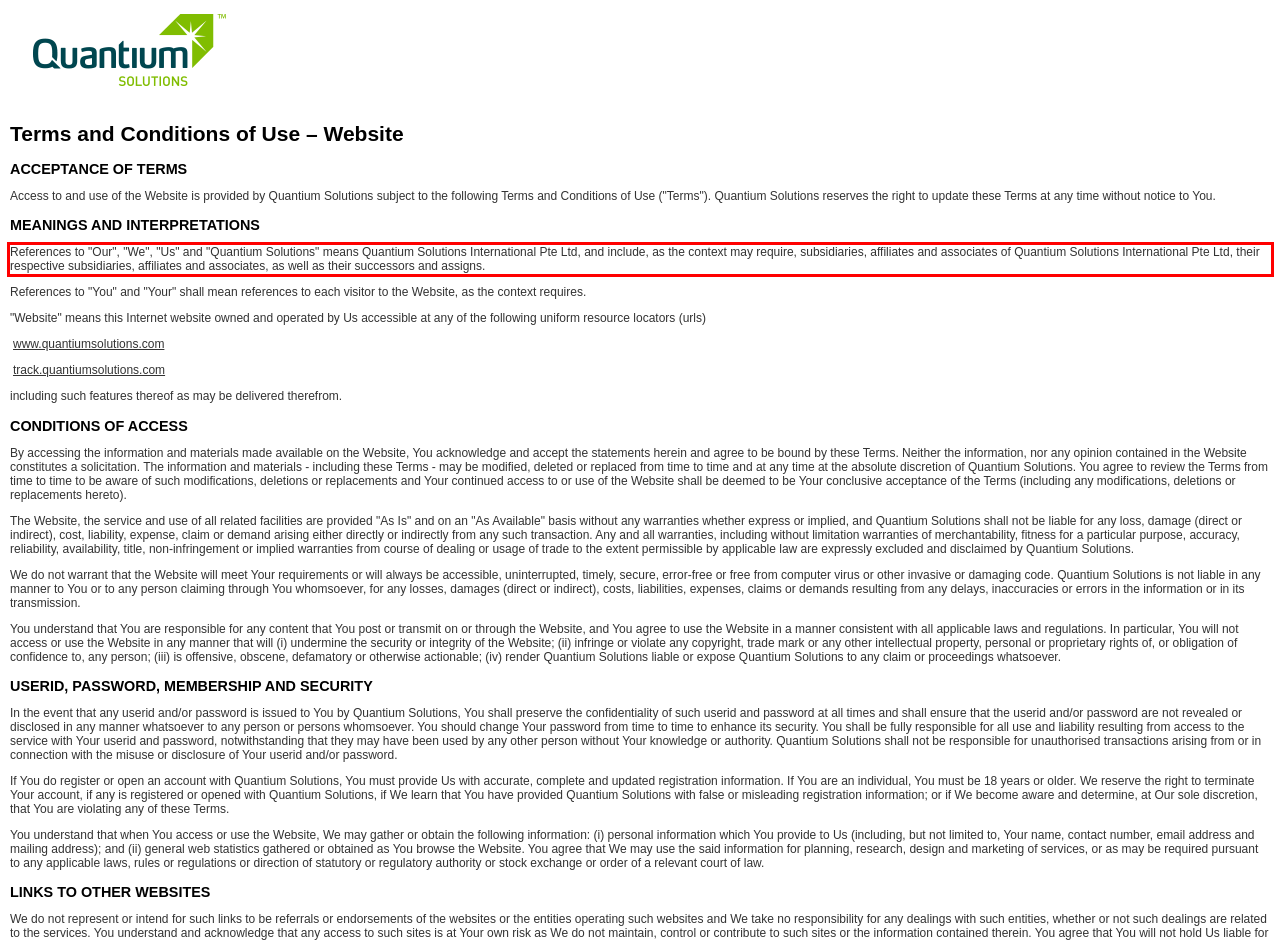Using OCR, extract the text content found within the red bounding box in the given webpage screenshot.

References to "Our", "We", "Us" and "Quantium Solutions" means Quantium Solutions International Pte Ltd, and include, as the context may require, subsidiaries, affiliates and associates of Quantium Solutions International Pte Ltd, their respective subsidiaries, affiliates and associates, as well as their successors and assigns.